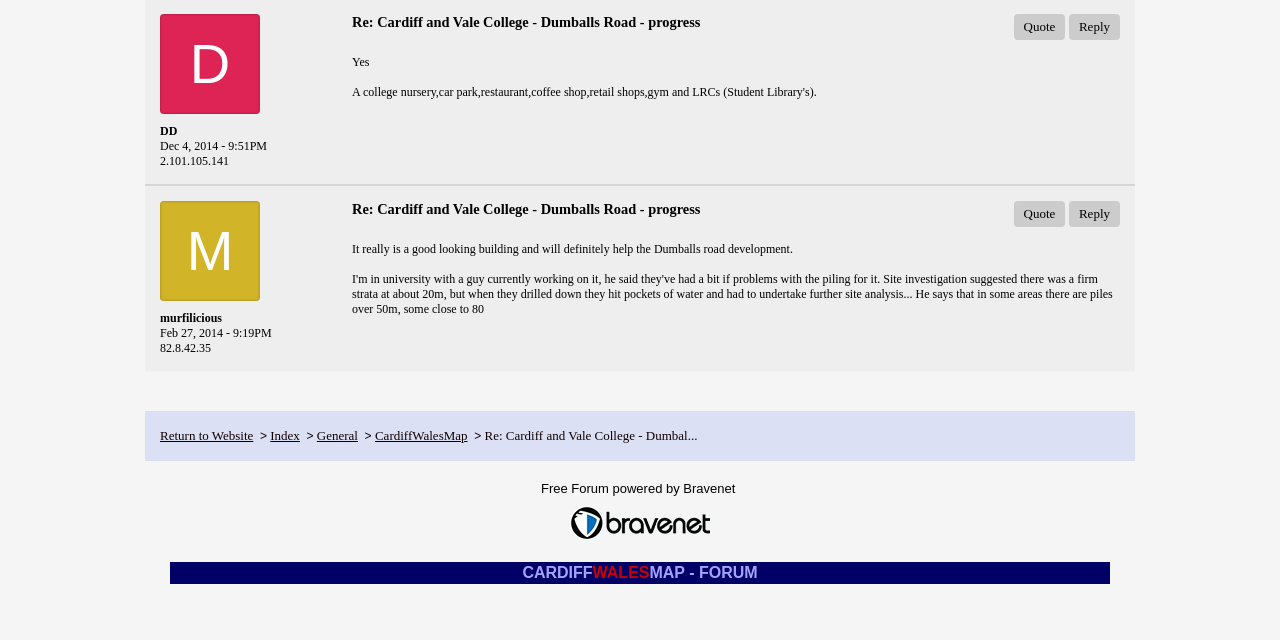Given the element description: "Return to Website", predict the bounding box coordinates of the UI element it refers to, using four float numbers between 0 and 1, i.e., [left, top, right, bottom].

[0.125, 0.669, 0.198, 0.693]